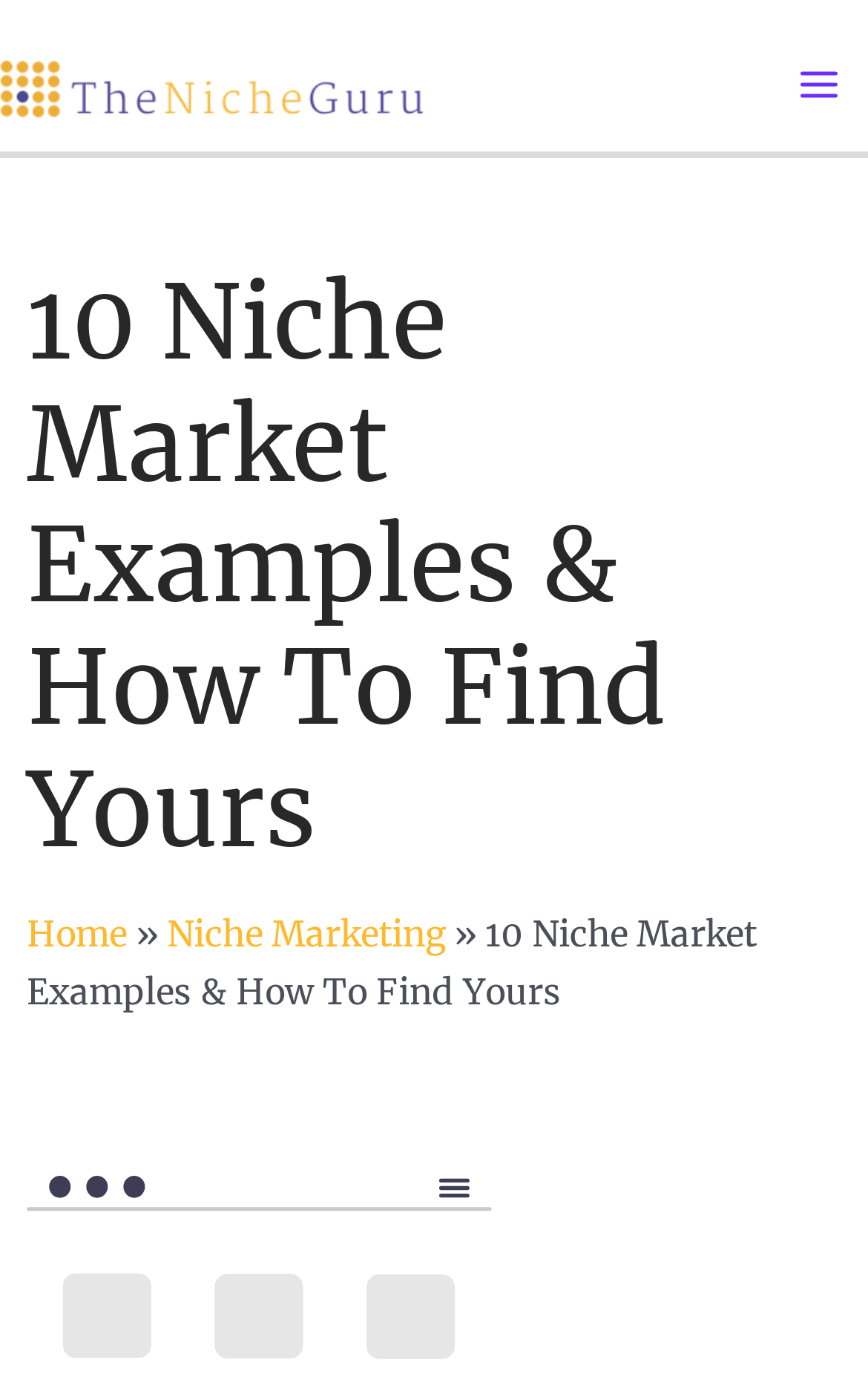Determine the main heading of the webpage and generate its text.

10 Niche Market Examples & How To Find Yours